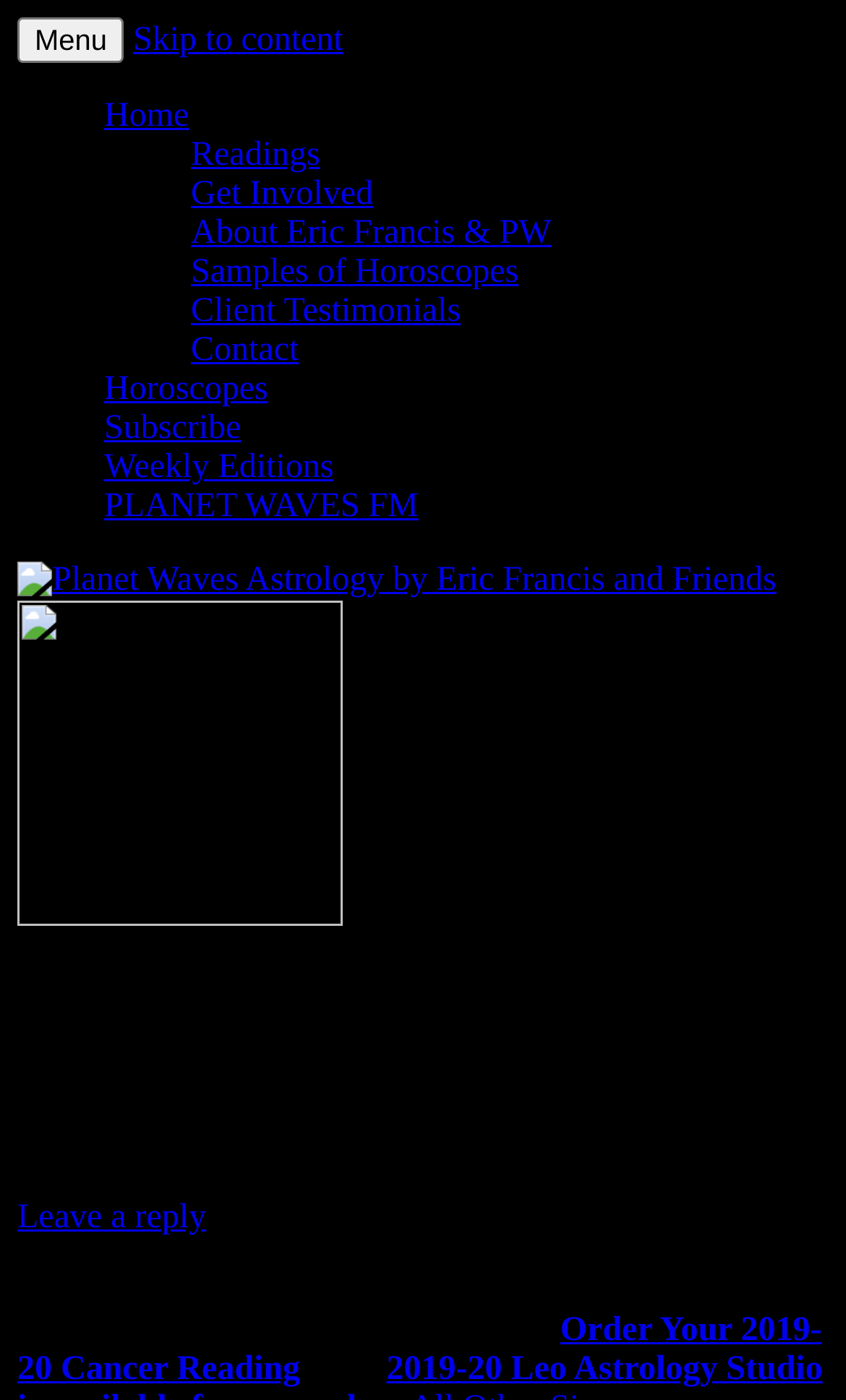What is the name of the astrology website?
Ensure your answer is thorough and detailed.

I determined the answer by looking at the heading element 'Planet Waves Astrology by Eric Francis and Friends' which is located at the top of the webpage, indicating that it is the name of the website.